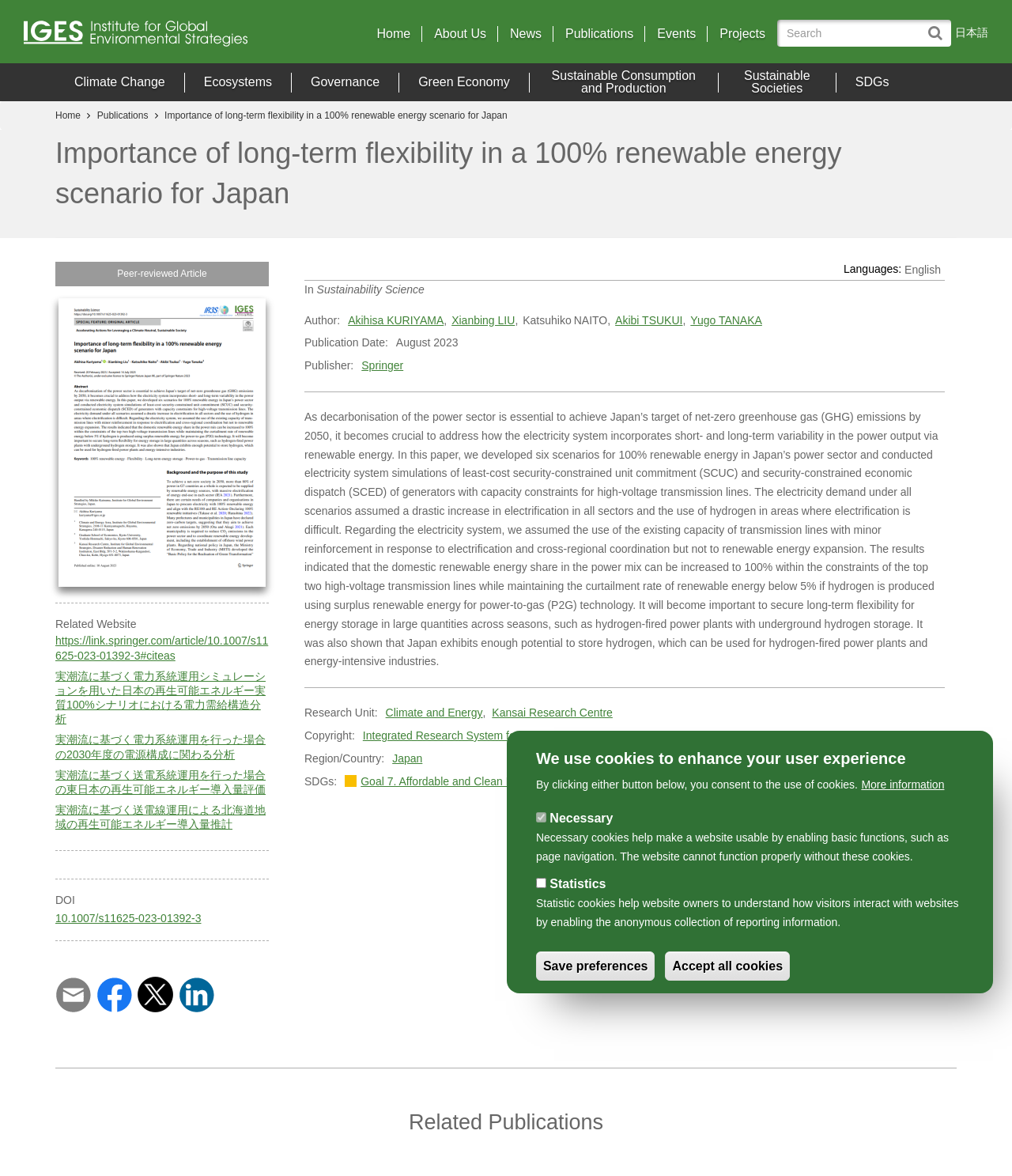What is the name of the research unit?
Based on the image, give a one-word or short phrase answer.

Climate and Energy